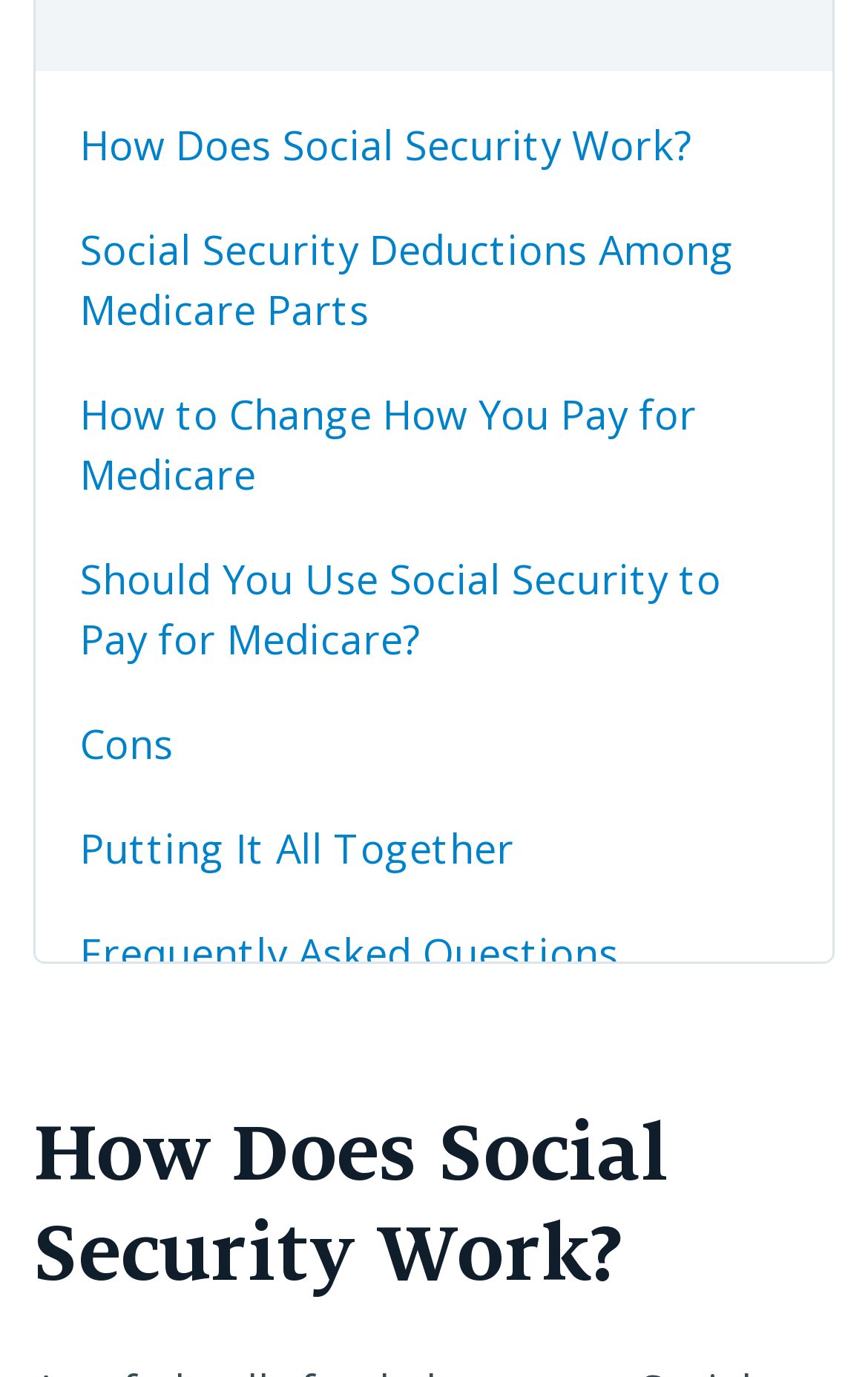How many headings are on the webpage?
Look at the image and answer with only one word or phrase.

1